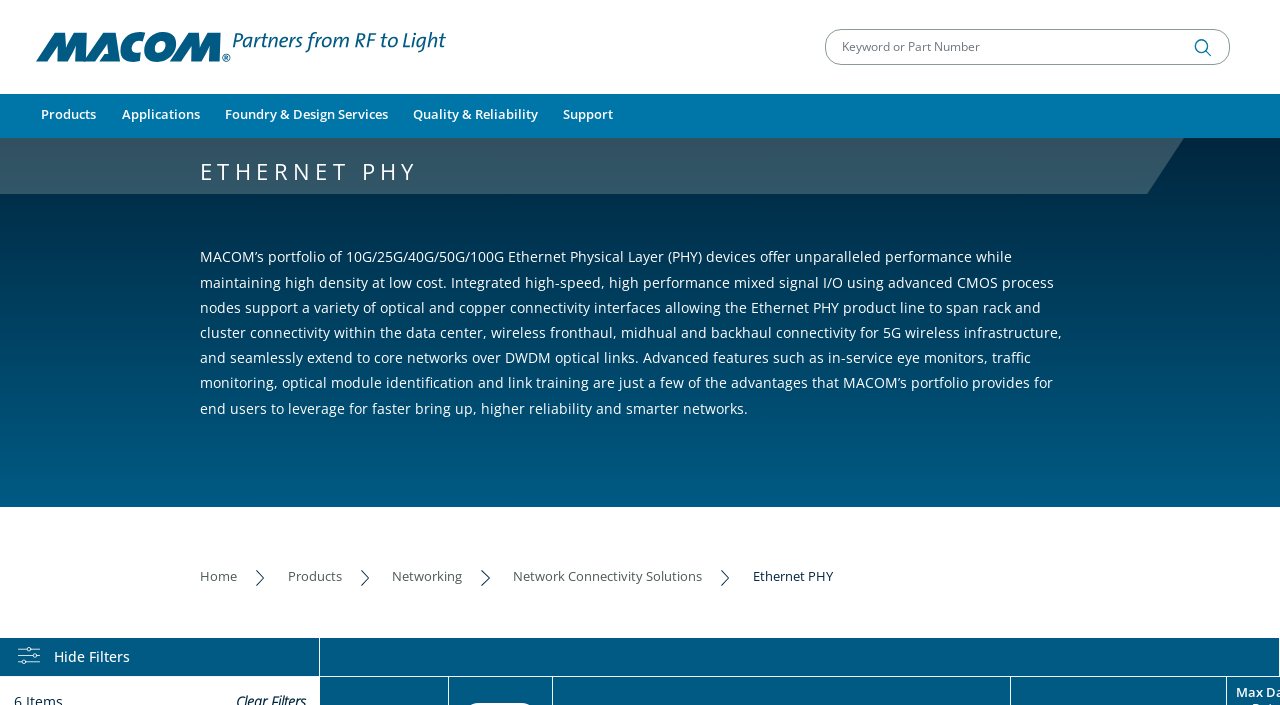Please provide a short answer using a single word or phrase for the question:
How many main navigation buttons are there?

3